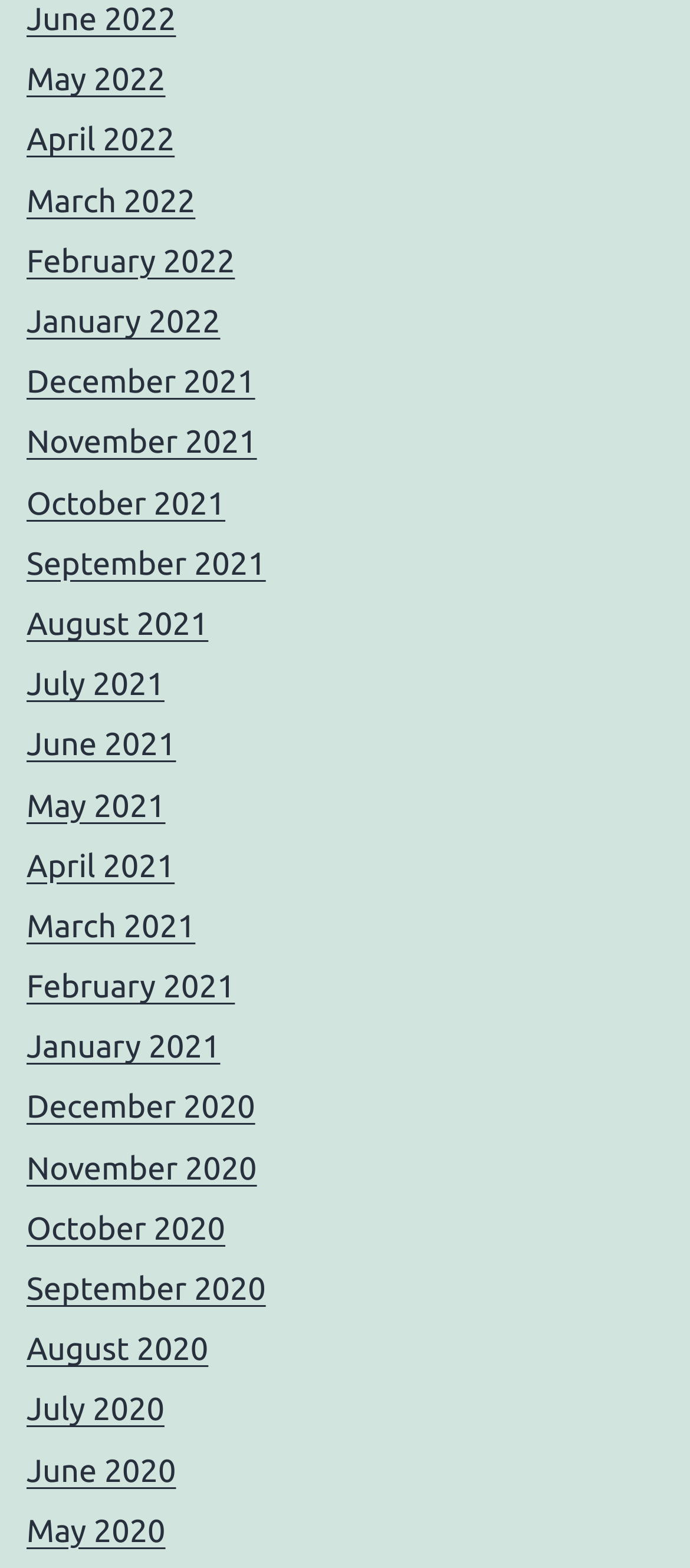Use a single word or phrase to answer the question: How many links are there in total?

24